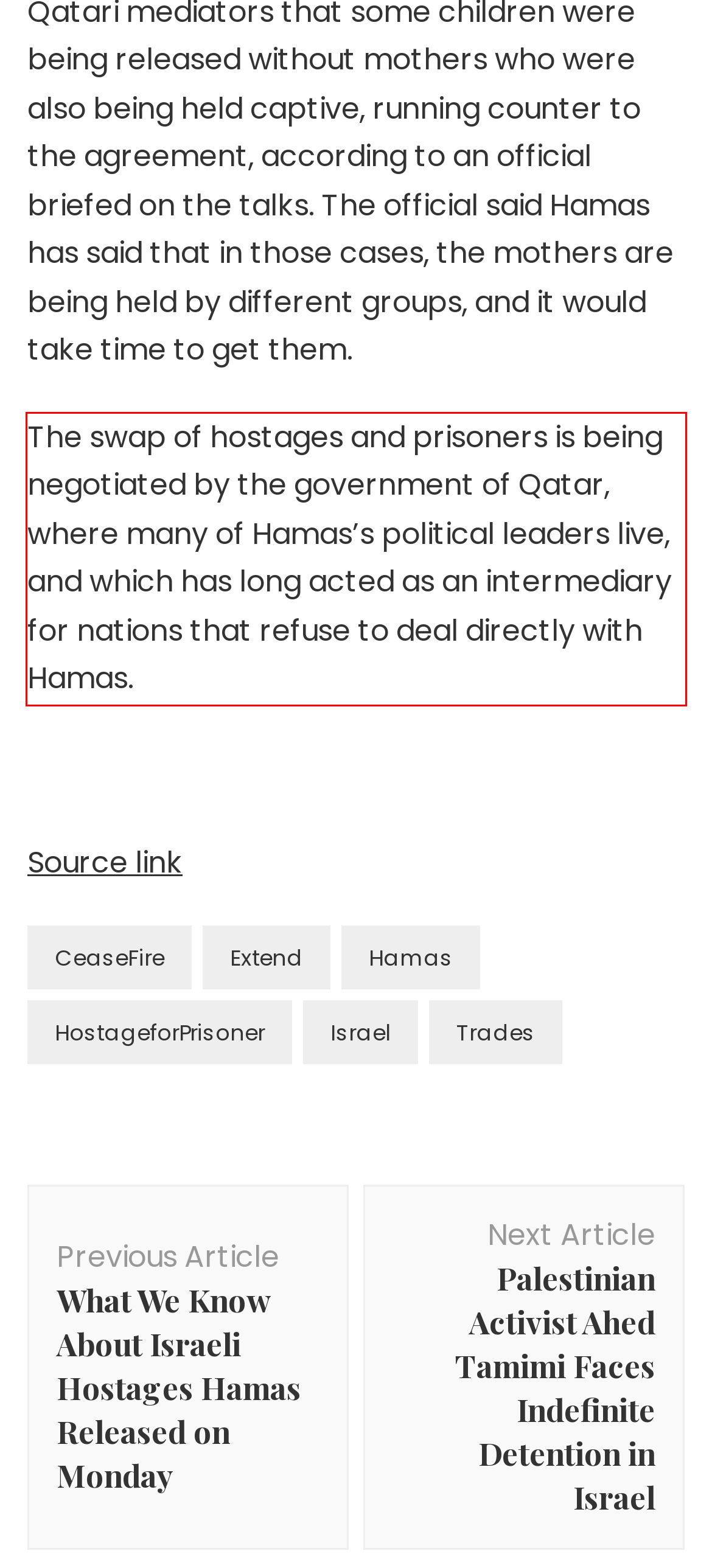Given a screenshot of a webpage containing a red bounding box, perform OCR on the text within this red bounding box and provide the text content.

The swap of hostages and prisoners is being negotiated by the government of Qatar, where many of Hamas’s political leaders live, and which has long acted as an intermediary for nations that refuse to deal directly with Hamas.